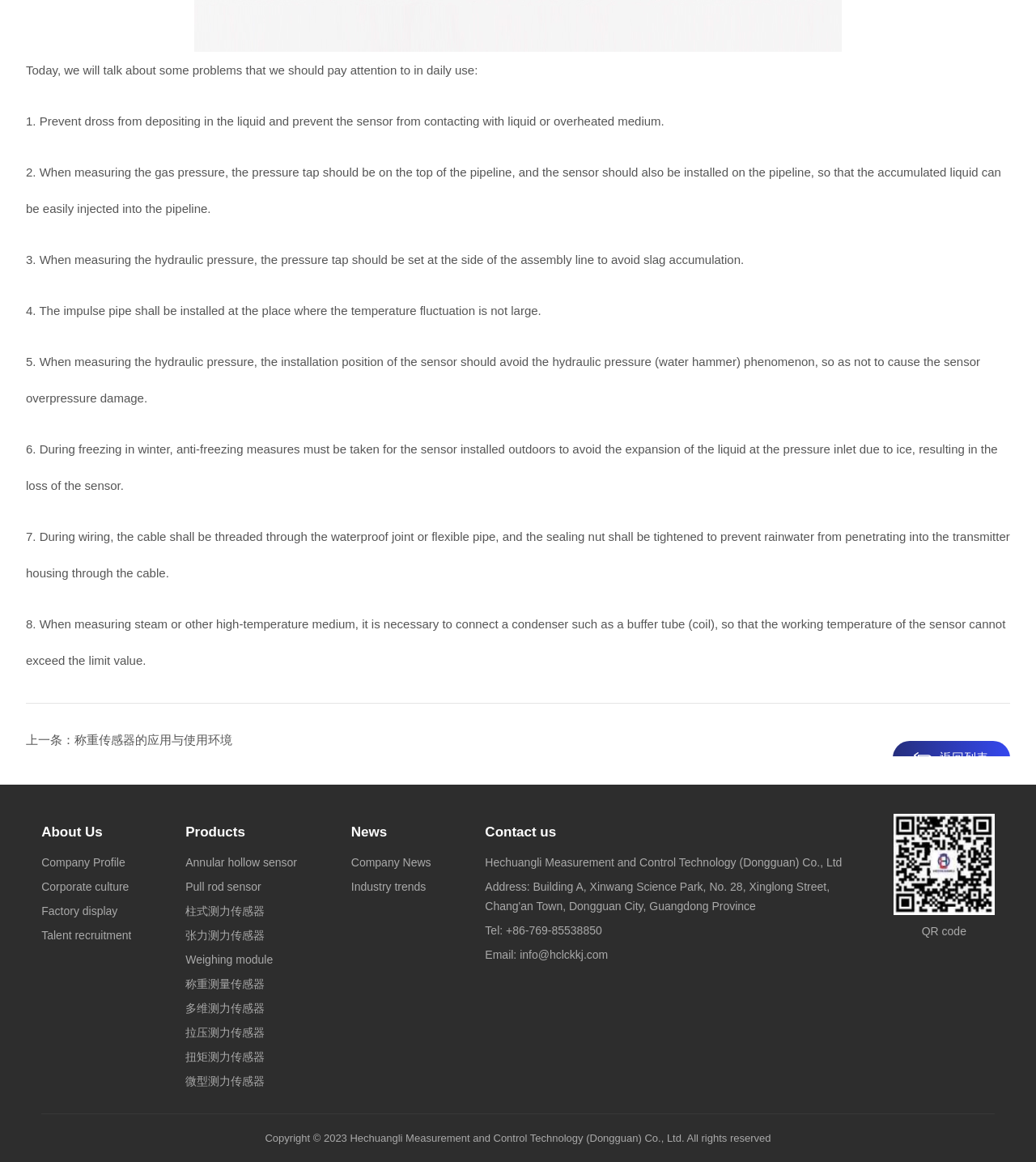What should be done to the sensor installed outdoors in winter?
Provide a thorough and detailed answer to the question.

The webpage mentions that during freezing in winter, anti-freezing measures must be taken for the sensor installed outdoors to avoid the expansion of the liquid at the pressure inlet due to ice, resulting in the loss of the sensor.